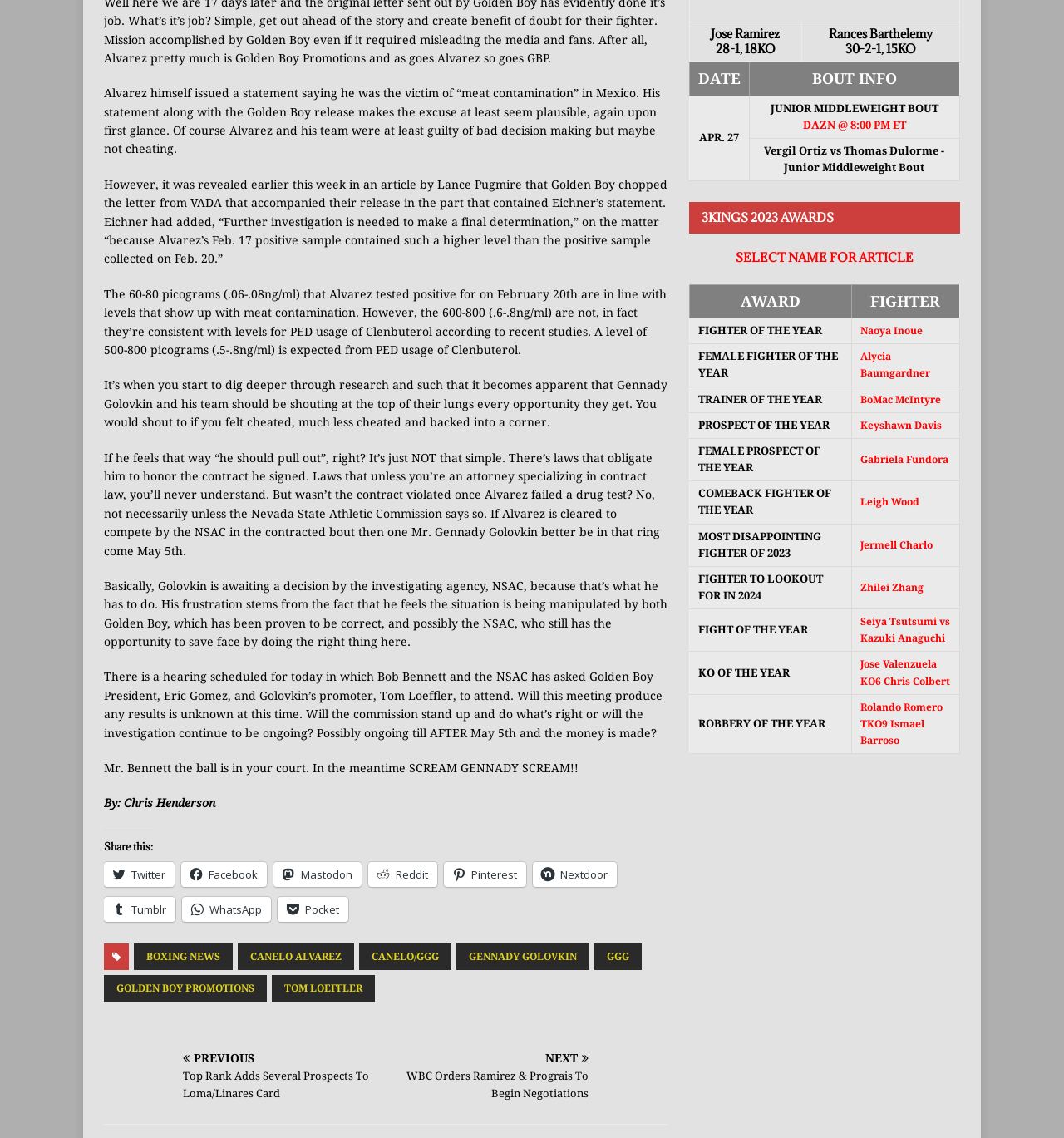Find the bounding box coordinates for the UI element that matches this description: "Golden Boy Promotions".

[0.098, 0.857, 0.251, 0.88]